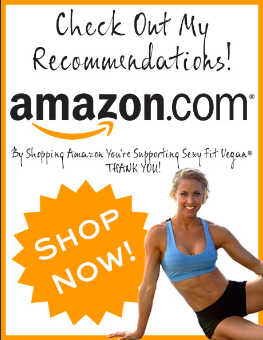What is the theme of the Sexy Fit Vegan brand?
Analyze the image and deliver a detailed answer to the question.

The overall aesthetic of the image promotes a blend of wellness and shopping, aligning with the theme of the Sexy Fit Vegan brand, which likely focuses on healthy living and fitness, while also encouraging viewers to shop on Amazon.